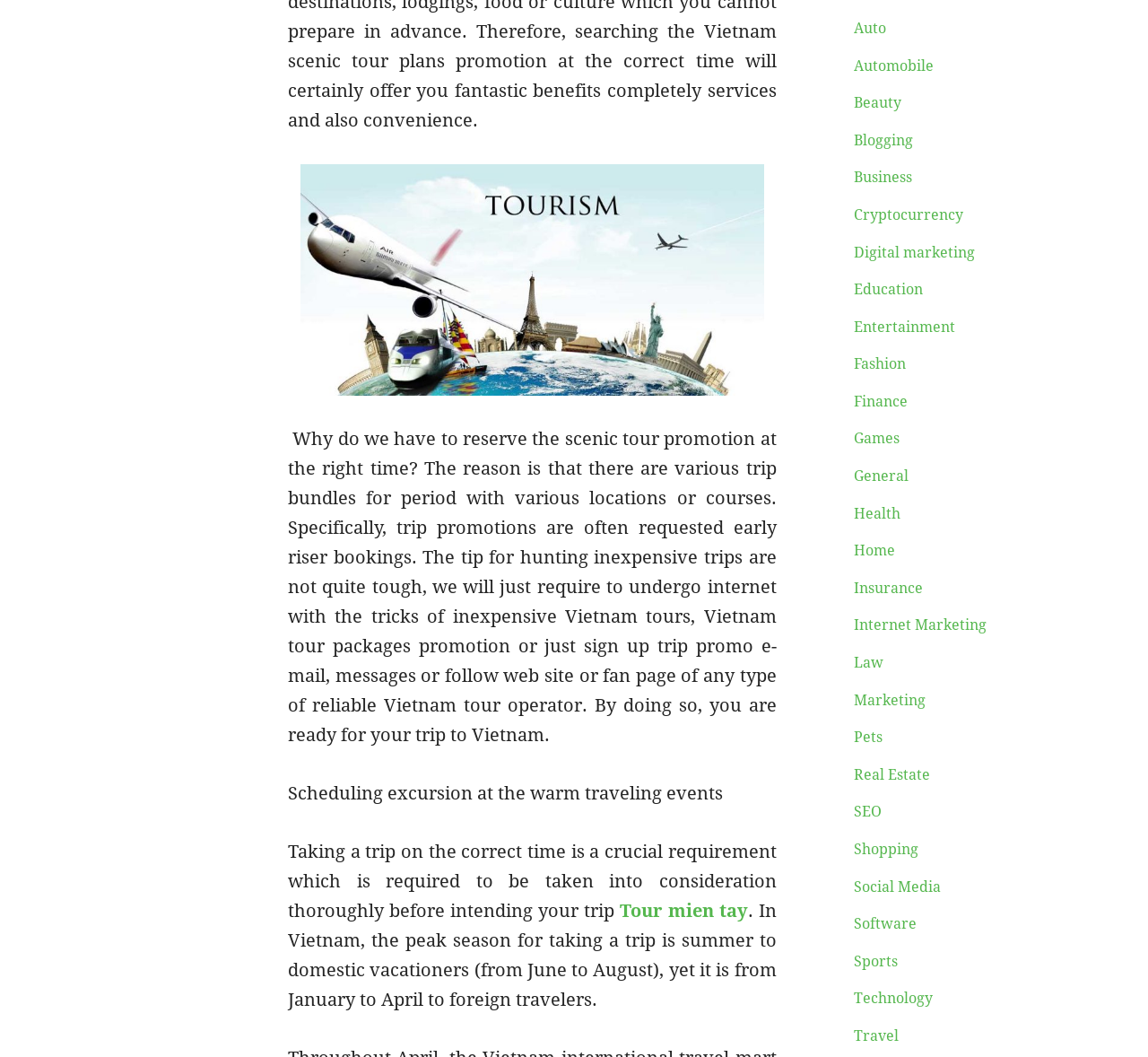What is the peak season for domestic vacationers in Vietnam?
Using the information from the image, answer the question thoroughly.

According to the text, the peak season for taking a trip in Vietnam is summer to domestic vacationers, which is from June to August.